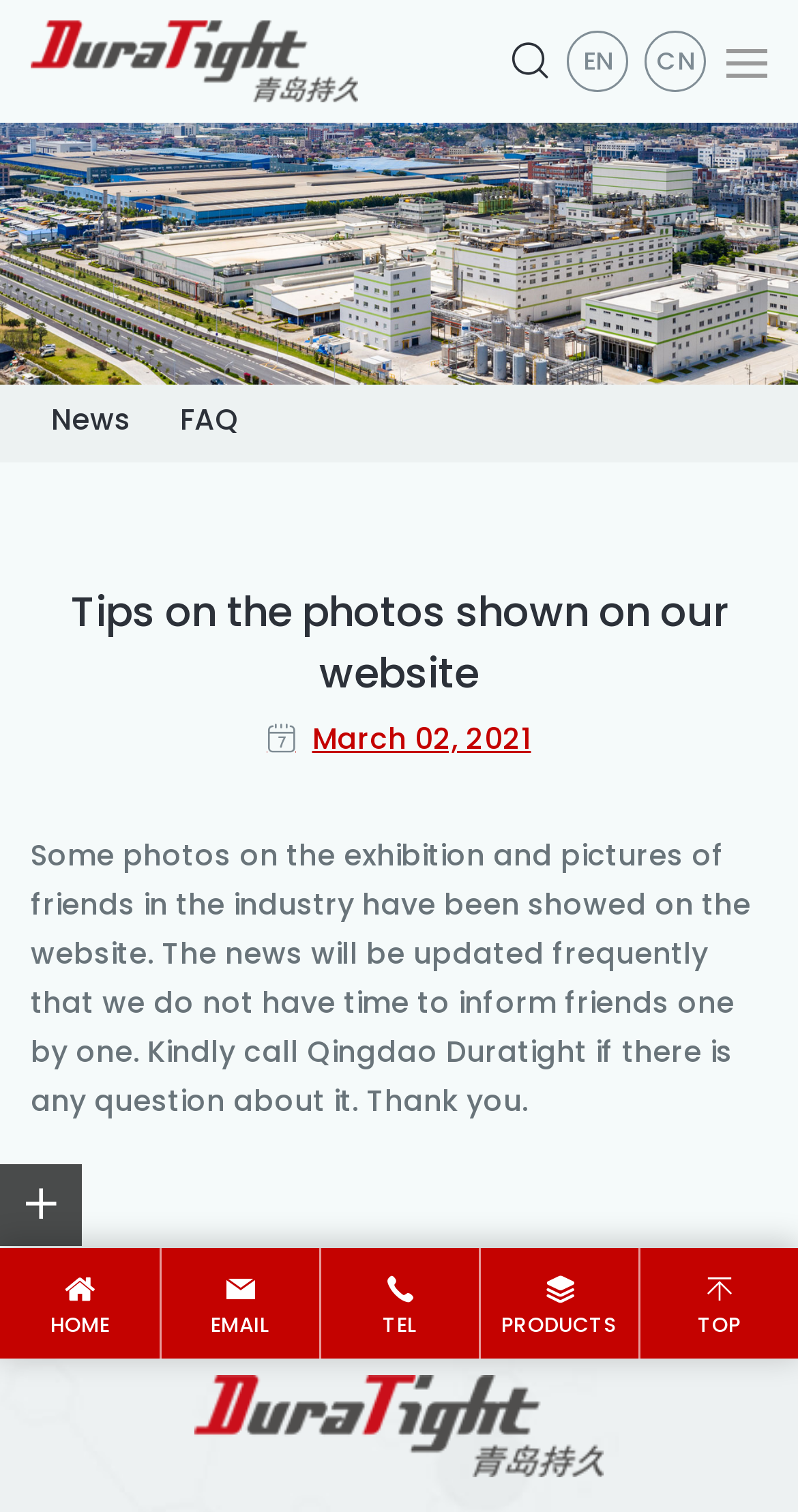Determine the bounding box coordinates of the clickable region to carry out the instruction: "View products".

[0.603, 0.825, 0.8, 0.899]